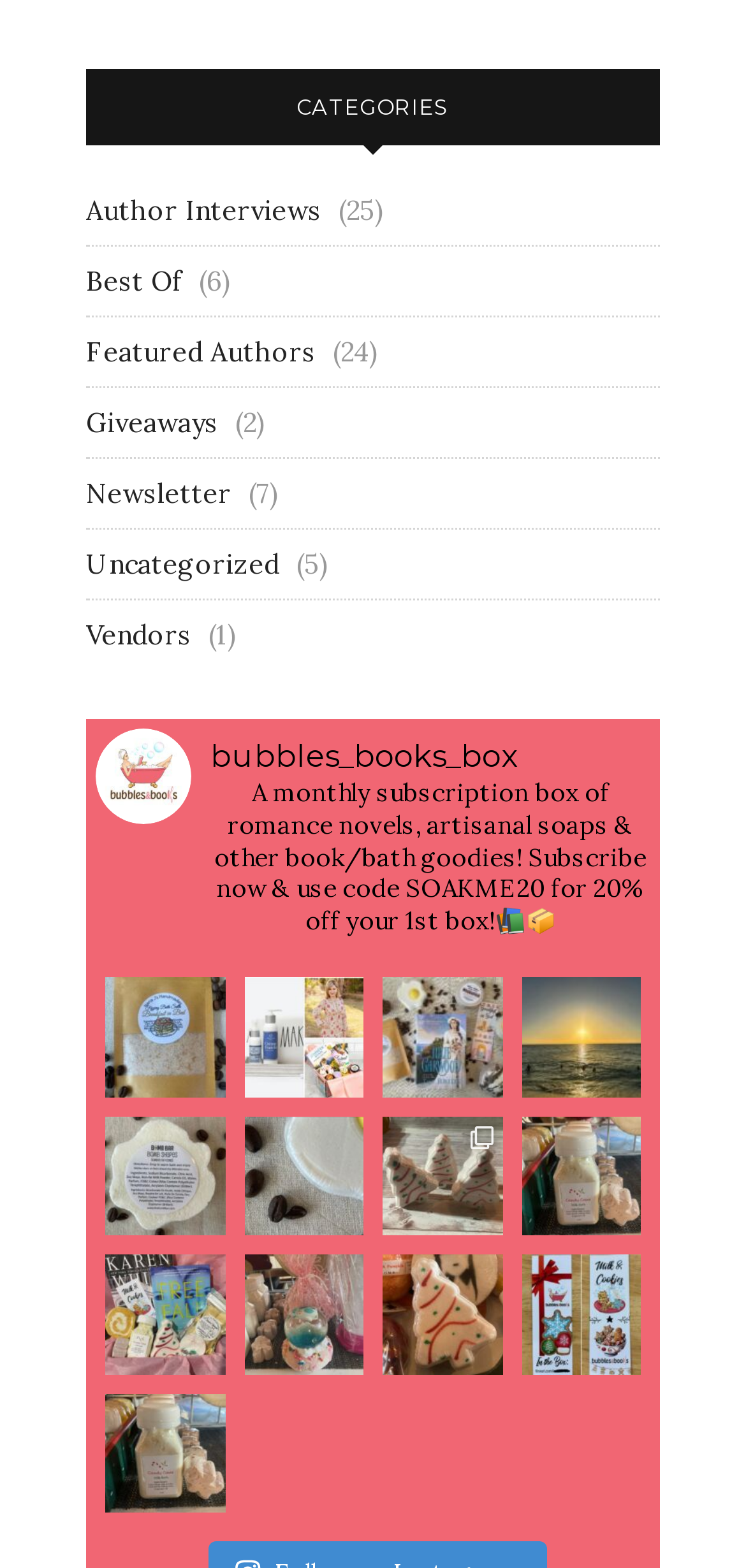How many bookmarks have been given out?
Provide a fully detailed and comprehensive answer to the question.

The number of bookmarks given out can be found in the link element with the text 'Our 24th bookmark! Two full years worth.'